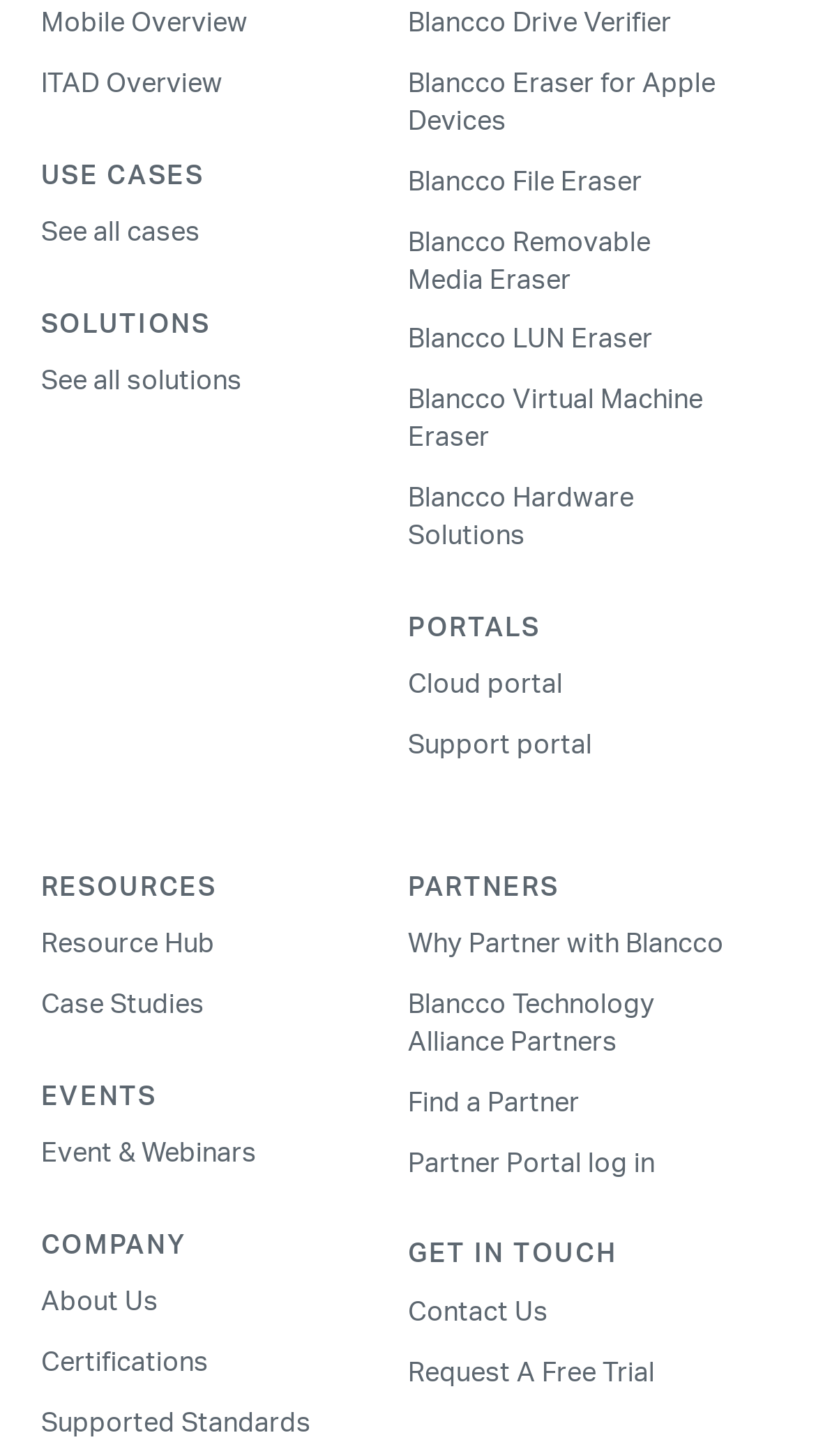What is the main focus of the 'COMPANY' section?
Use the image to answer the question with a single word or phrase.

About the company